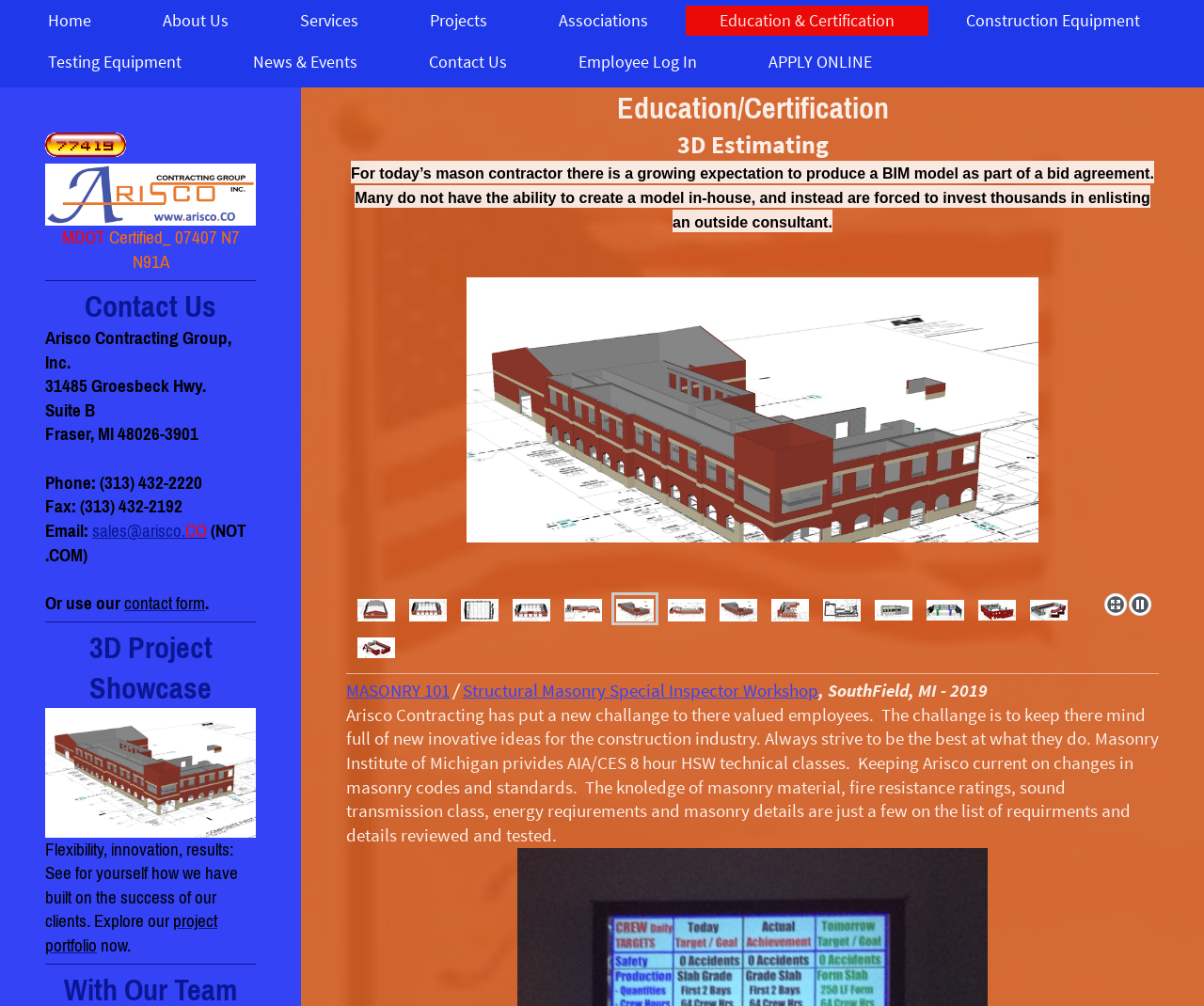Please provide a one-word or phrase answer to the question: 
How many links are there in the top navigation menu?

9